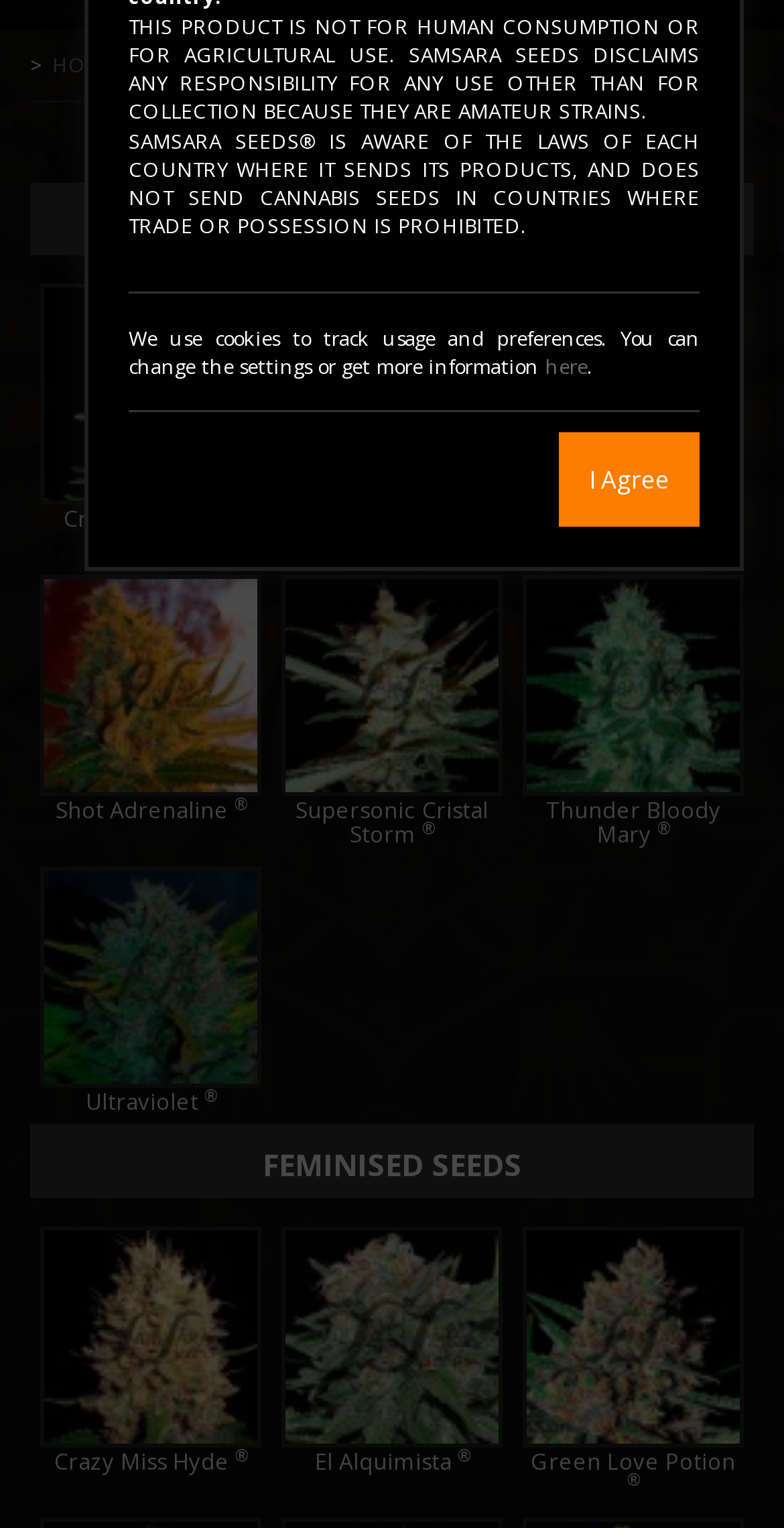Predict the bounding box coordinates for the UI element described as: "here". The coordinates should be four float numbers between 0 and 1, presented as [left, top, right, bottom].

[0.577, 0.224, 0.631, 0.242]